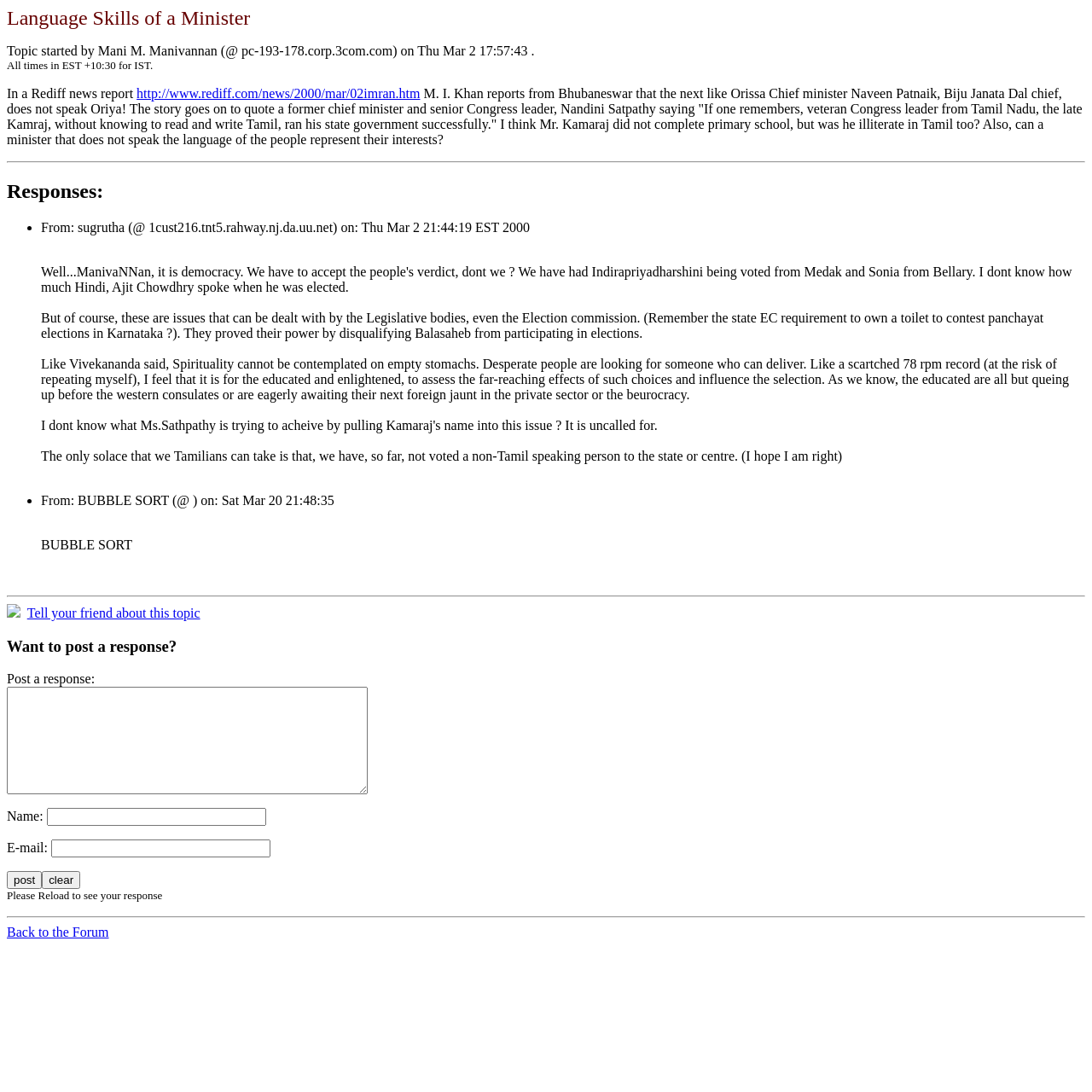Refer to the image and provide a thorough answer to this question:
What is the language of the news report?

The language of the news report is Tamil, as mentioned in the StaticText element with the text 'I think Mr. Kamaraj did not complete primary school, but was he illiterate in Tamil too?'